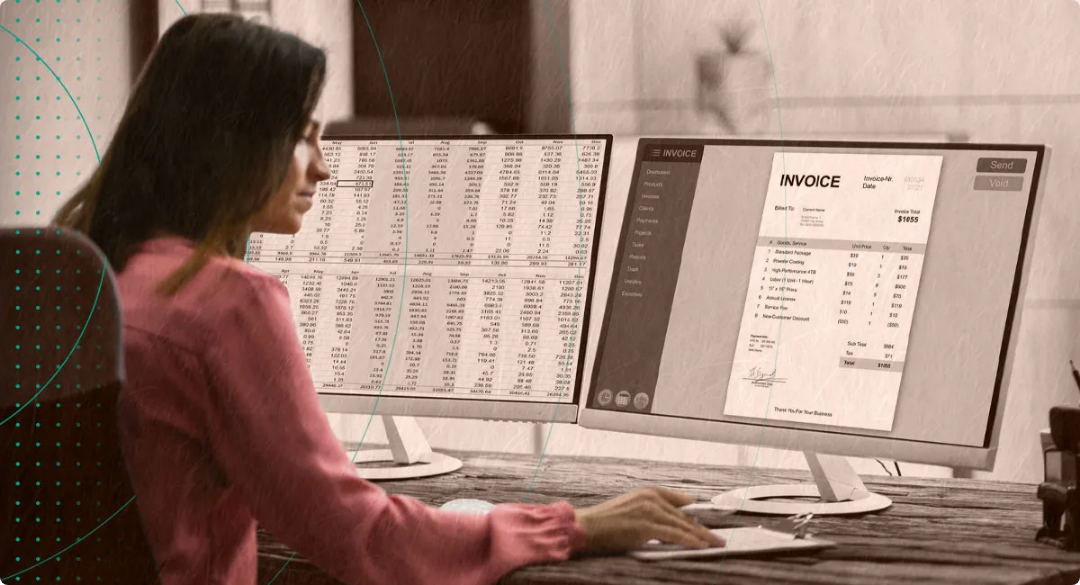What is the total amount due on the invoice?
Using the image as a reference, answer with just one word or a short phrase.

$1,065